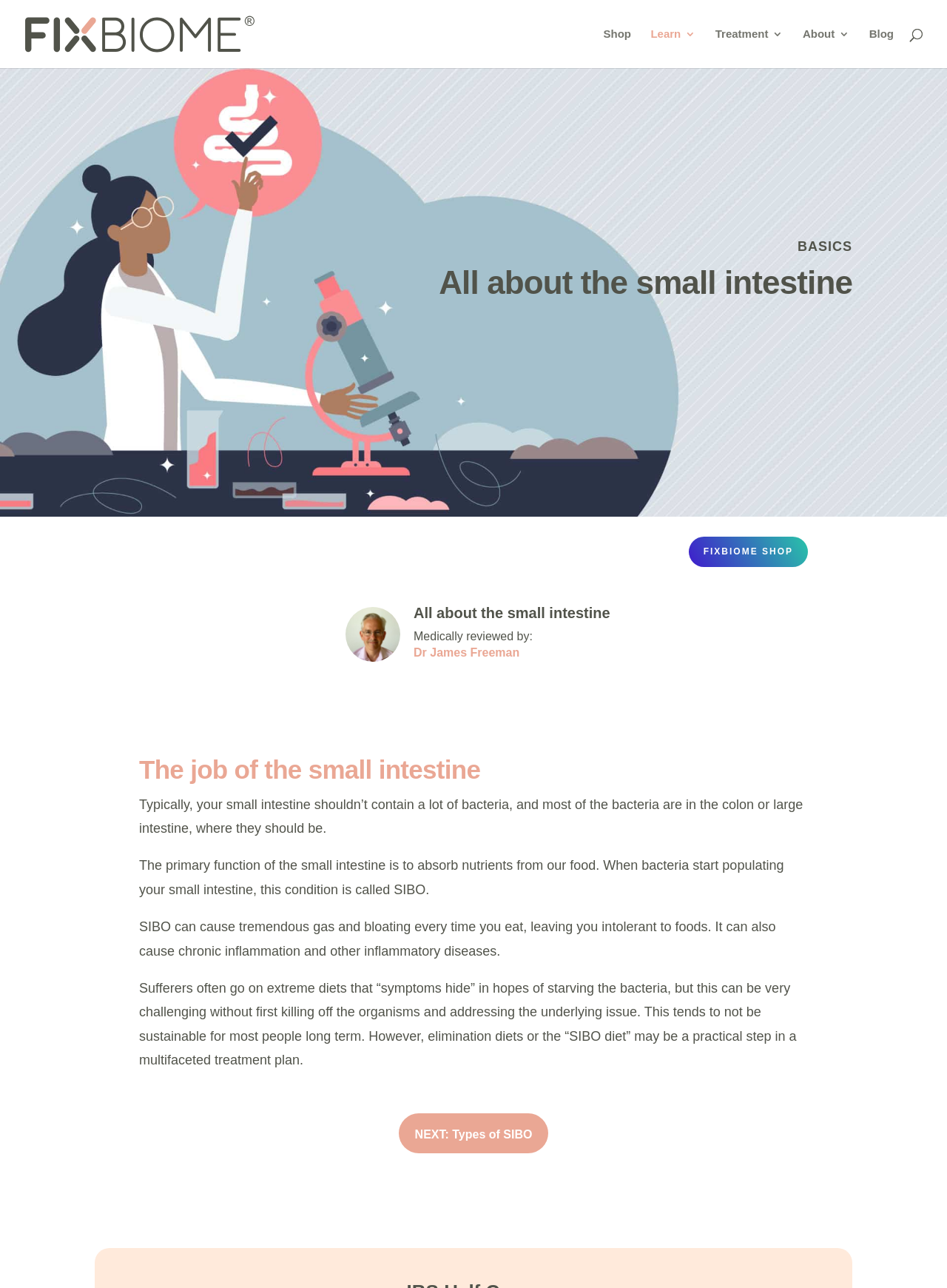How many navigation links are in the top menu?
Using the image as a reference, answer with just one word or a short phrase.

5